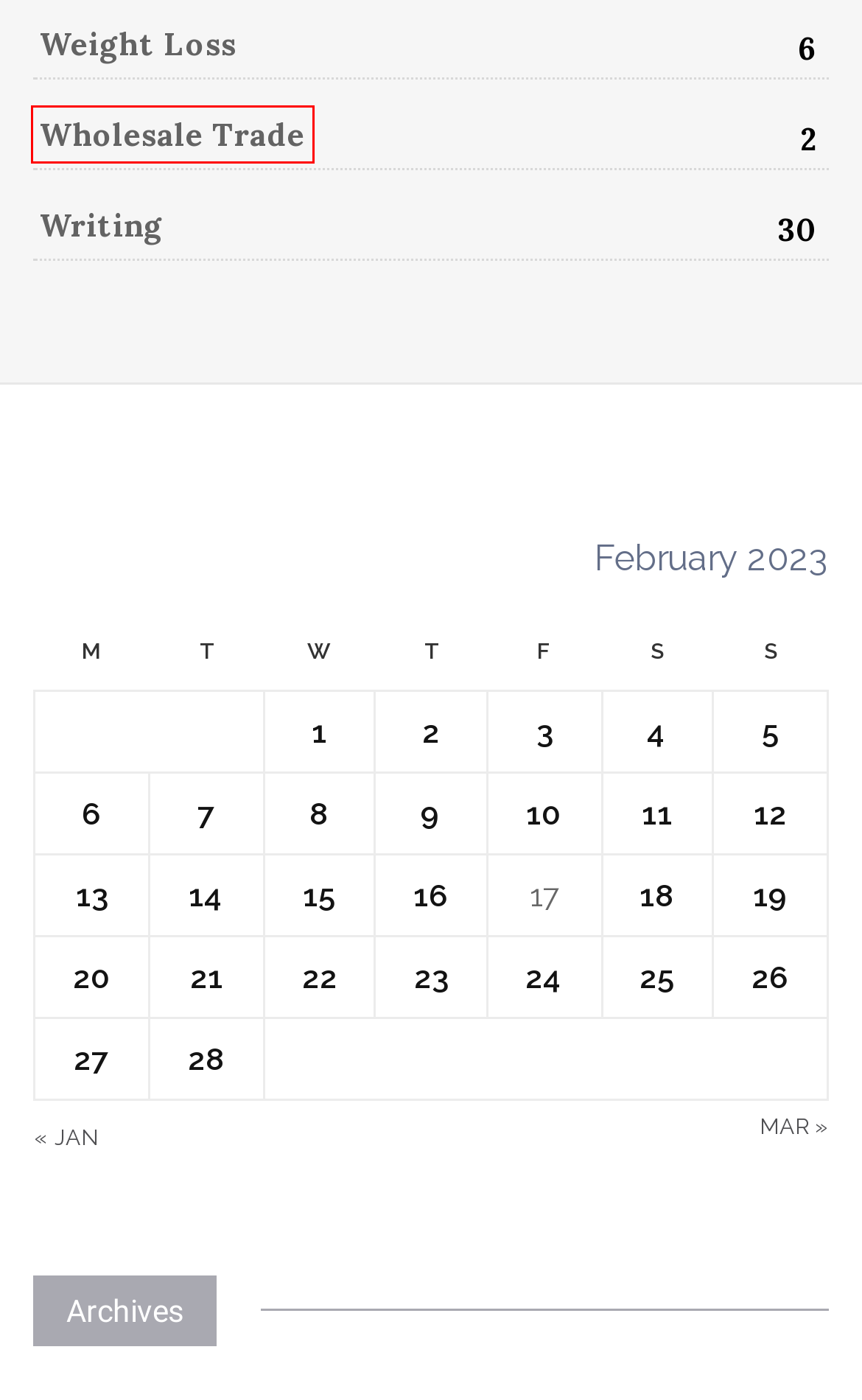Review the screenshot of a webpage that includes a red bounding box. Choose the webpage description that best matches the new webpage displayed after clicking the element within the bounding box. Here are the candidates:
A. February 10, 2023 - Sceptre Press
B. Wholesale Trade Archives - Sceptre Press
C. February 27, 2023 - Sceptre Press
D. February 21, 2023 - Sceptre Press
E. February 6, 2023 - Sceptre Press
F. February 22, 2023 - Sceptre Press
G. February 25, 2023 - Sceptre Press
H. February 24, 2023 - Sceptre Press

B